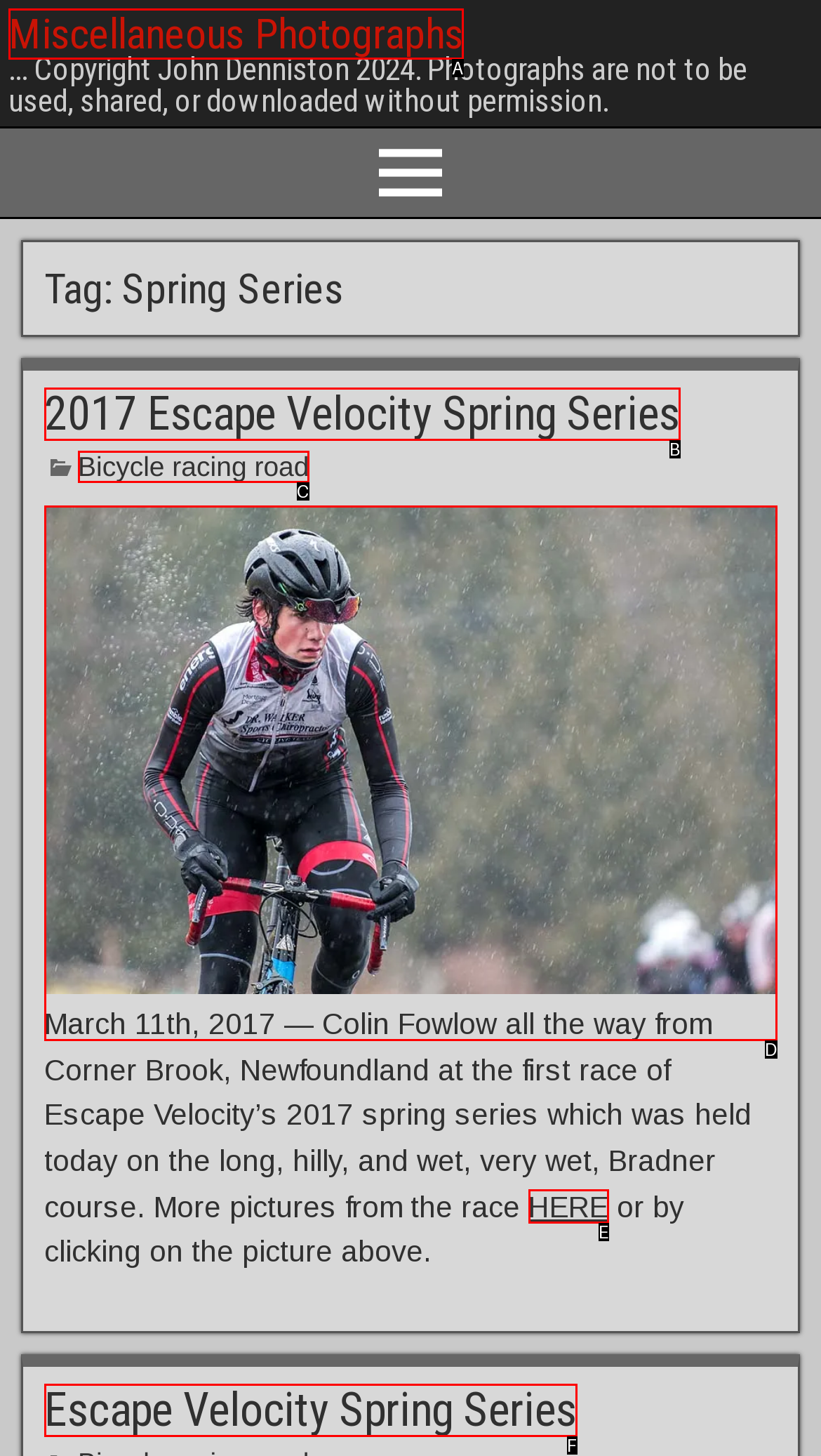Select the HTML element that corresponds to the description: Bicycle racing road. Answer with the letter of the matching option directly from the choices given.

C